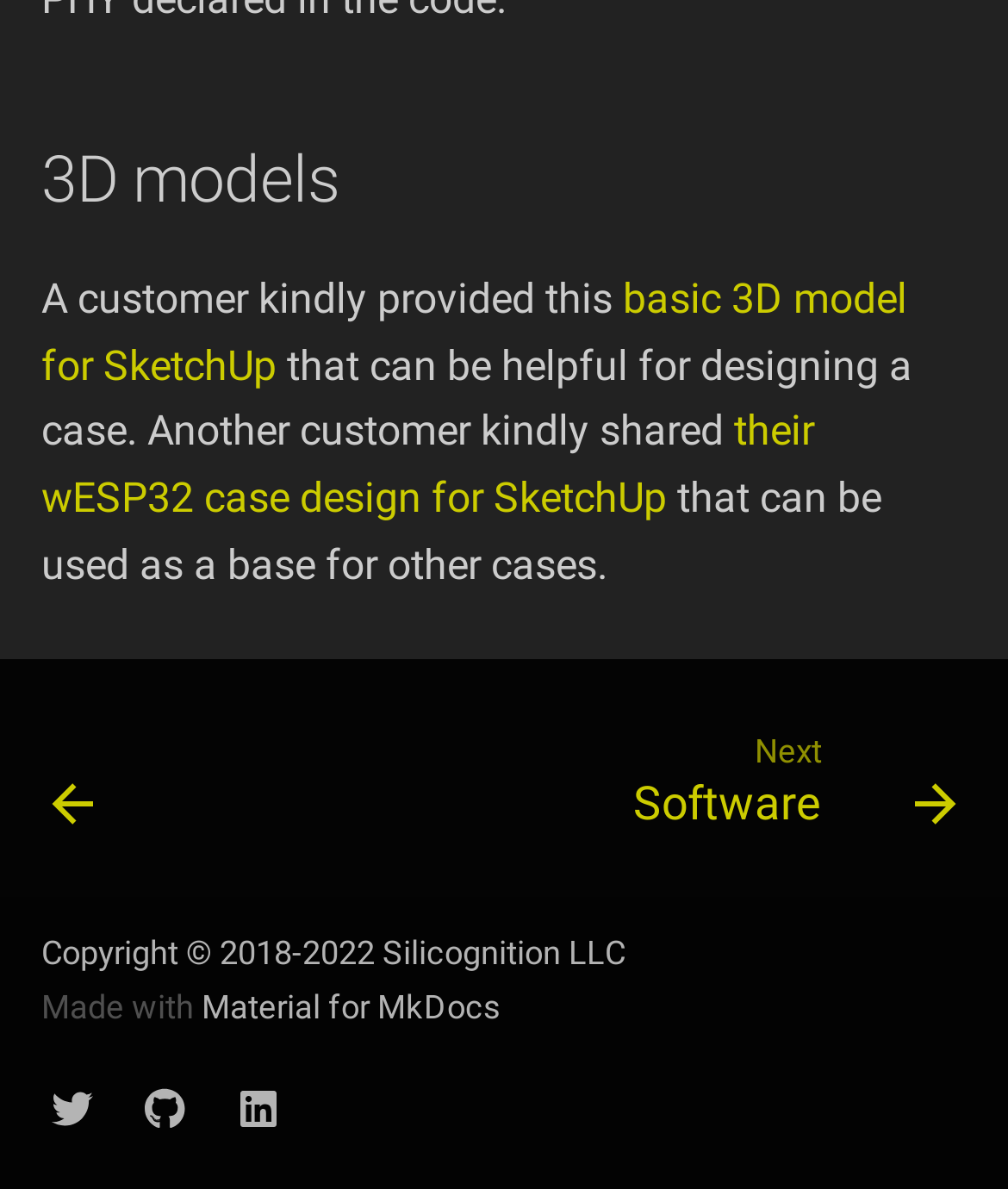How many links are in the footer?
Use the information from the screenshot to give a comprehensive response to the question.

There are three links in the footer: 'Previous: wESP32', 'Next: Software', and the links to social media platforms.